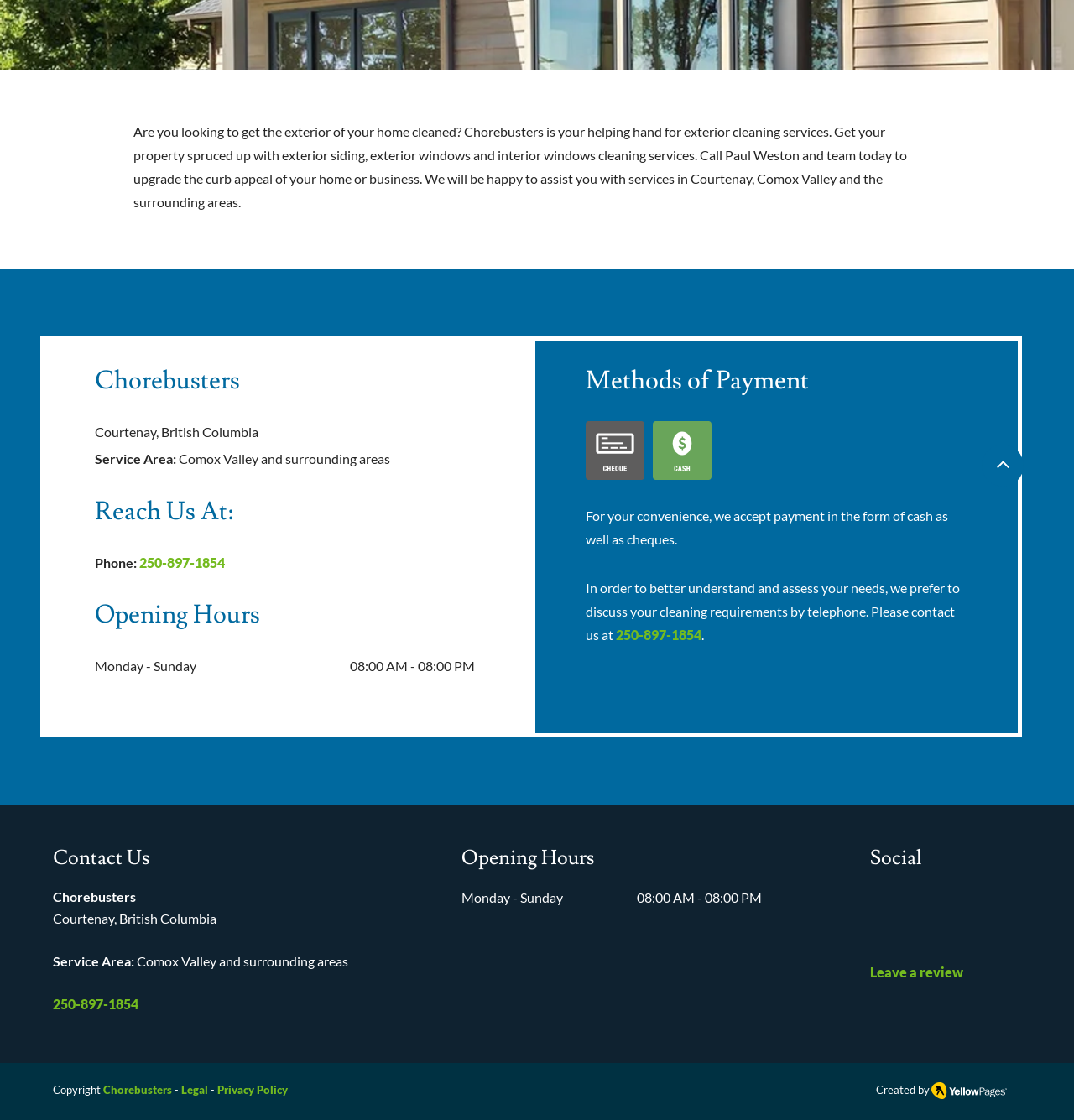Find the bounding box coordinates for the HTML element described as: "Privacy Policy". The coordinates should consist of four float values between 0 and 1, i.e., [left, top, right, bottom].

[0.202, 0.968, 0.268, 0.979]